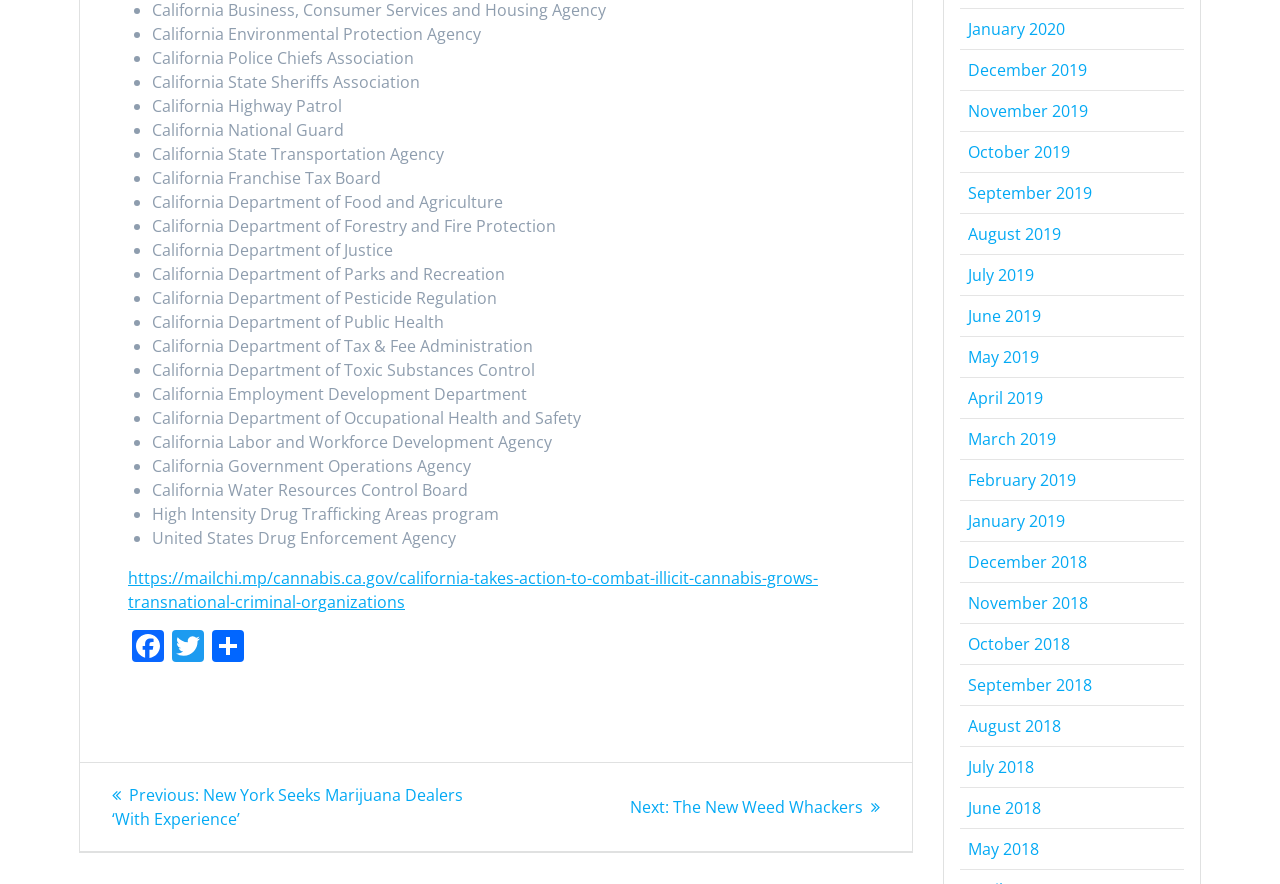Determine the bounding box coordinates of the region that needs to be clicked to achieve the task: "Visit Facebook".

[0.1, 0.712, 0.131, 0.753]